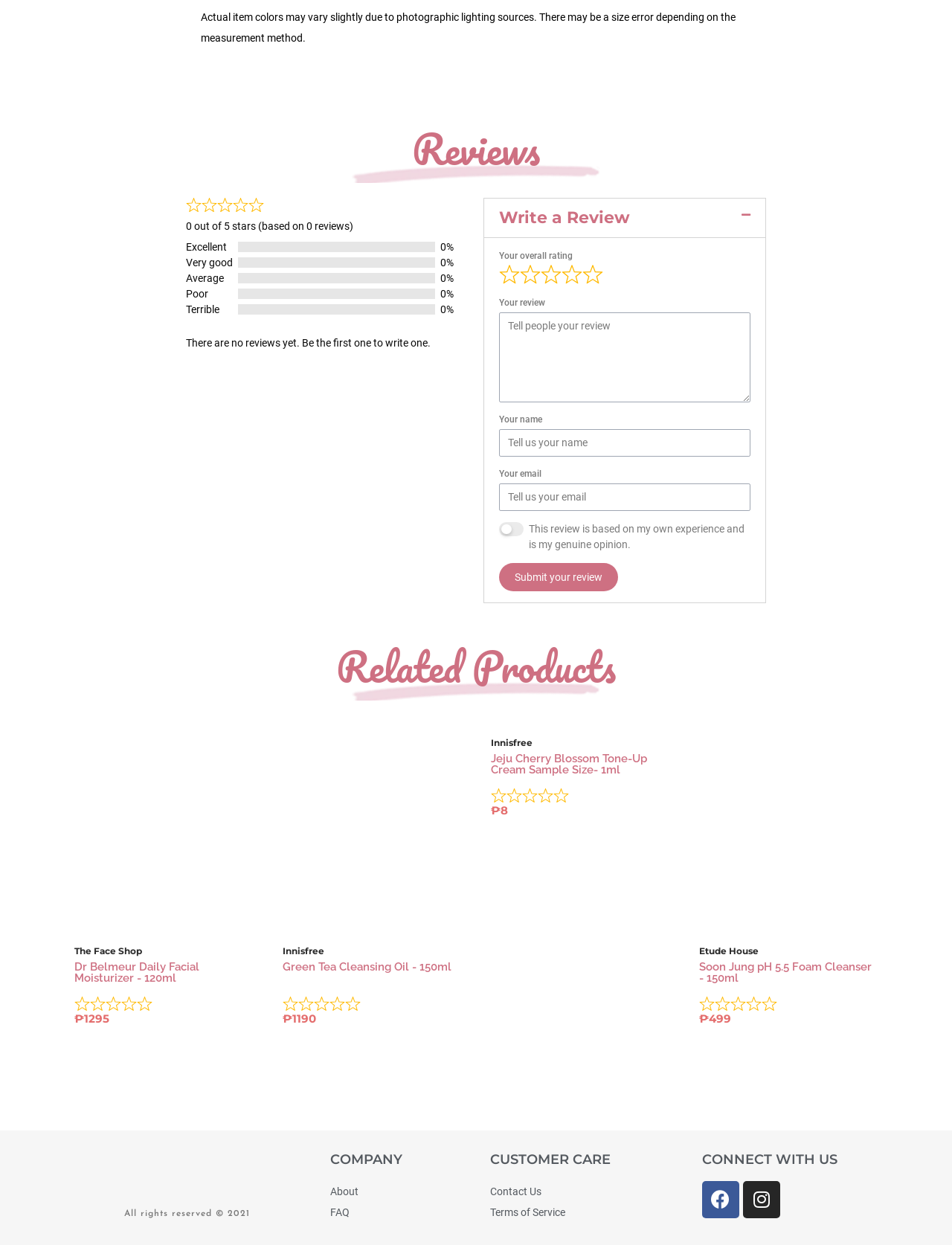Predict the bounding box for the UI component with the following description: "Contact Us".

[0.515, 0.949, 0.695, 0.965]